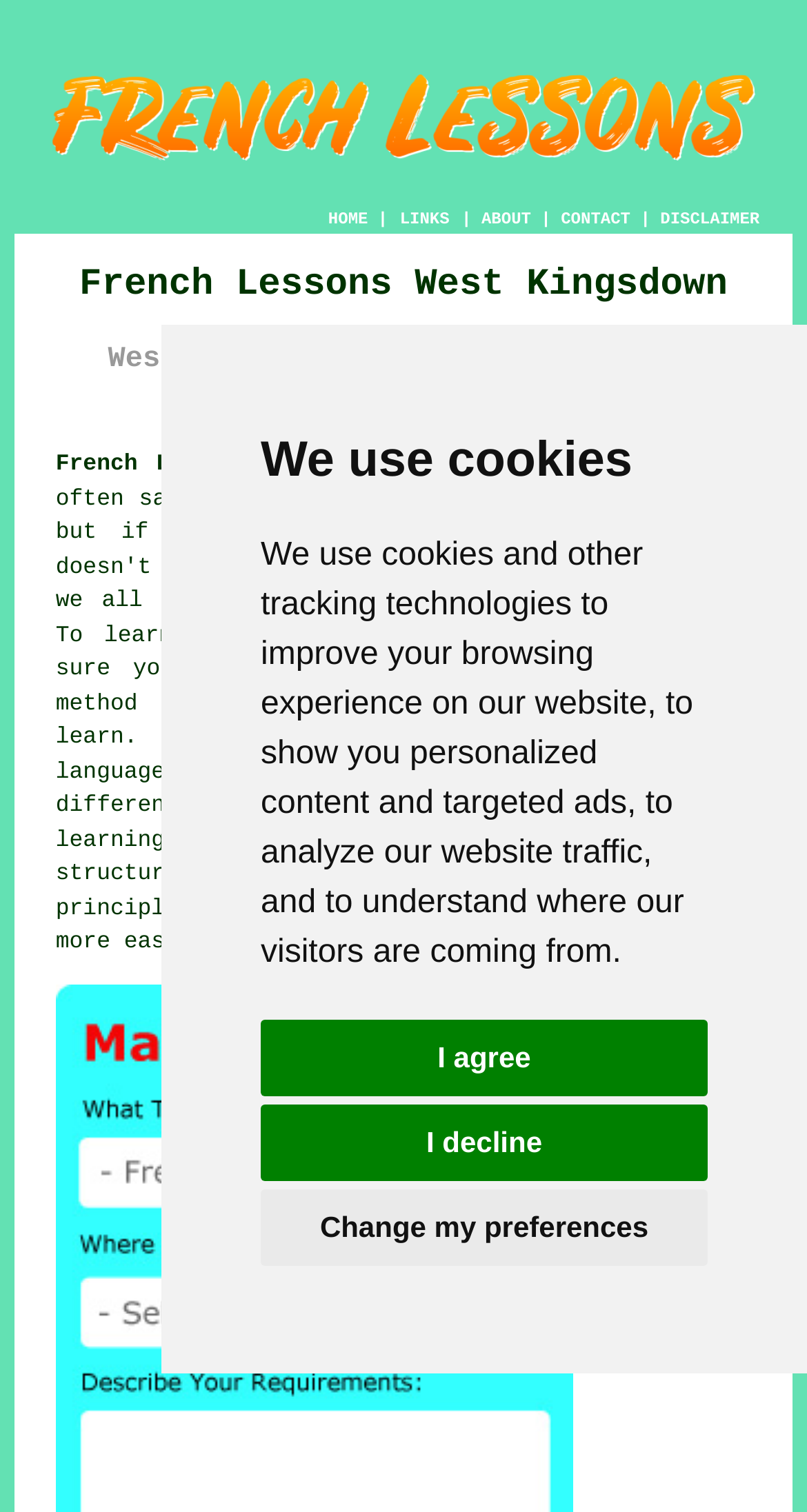Please identify the webpage's heading and generate its text content.

French Lessons West Kingsdown